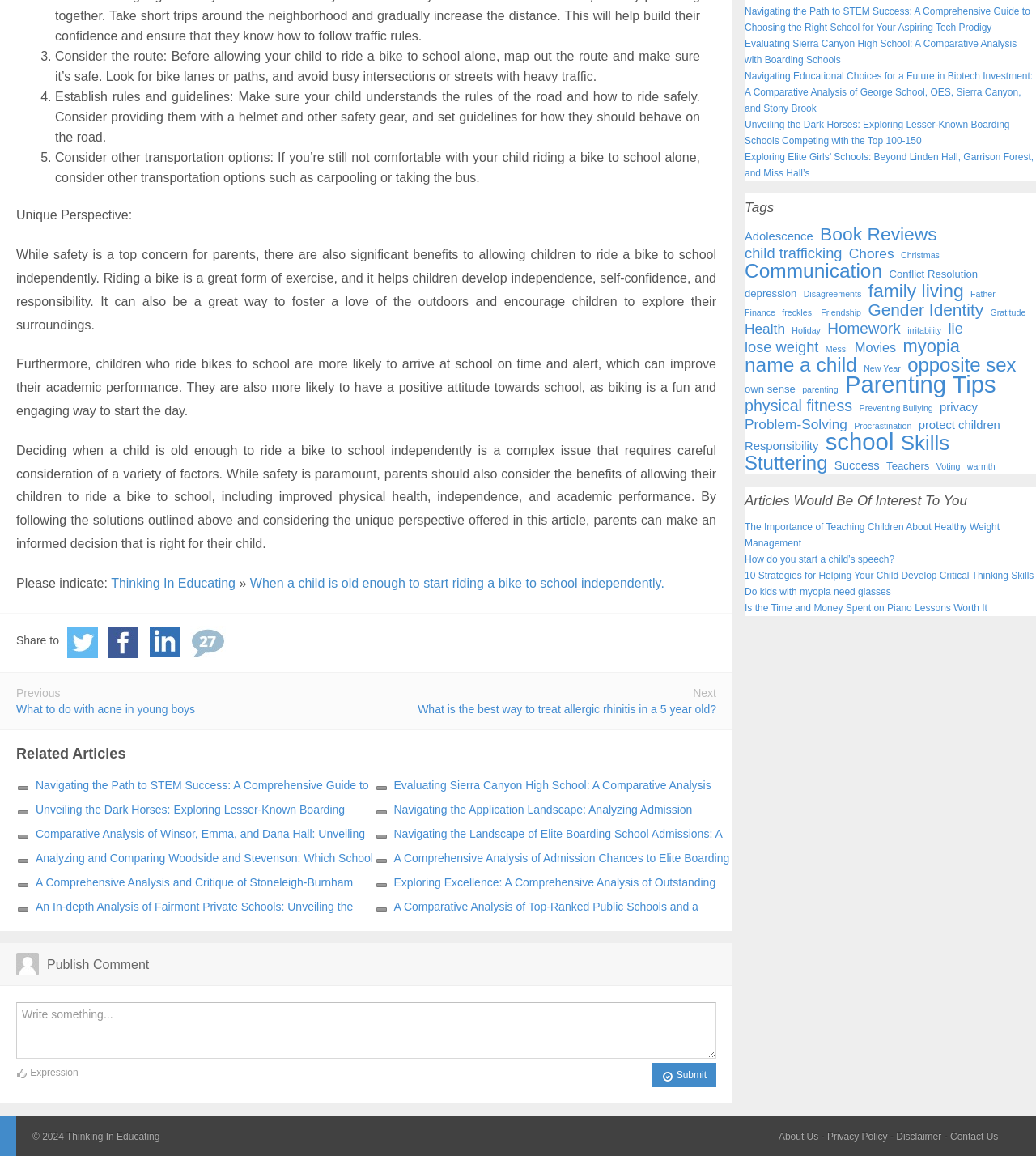Provide the bounding box coordinates of the HTML element described as: "Gender Identity". The bounding box coordinates should be four float numbers between 0 and 1, i.e., [left, top, right, bottom].

[0.838, 0.261, 0.949, 0.275]